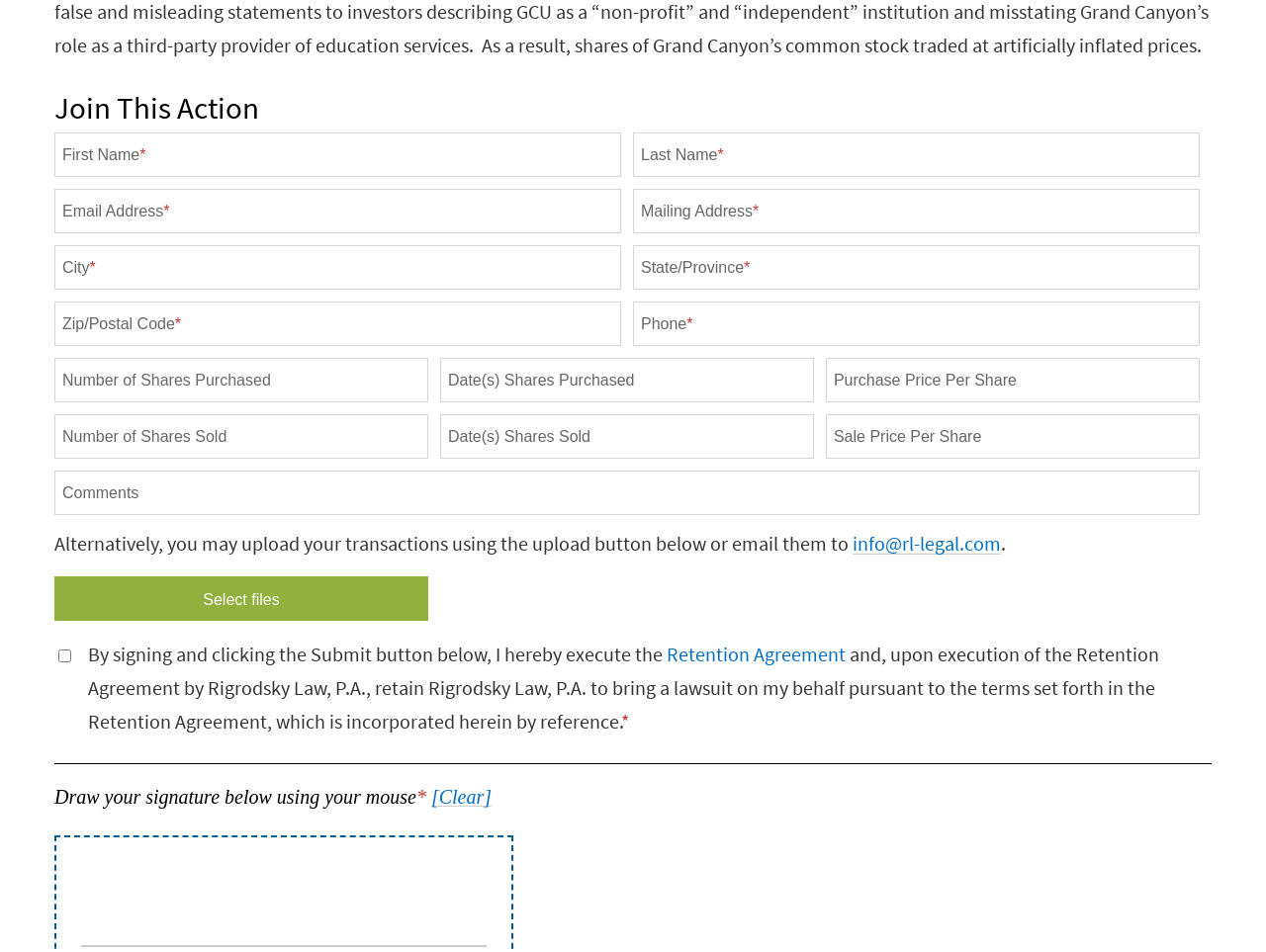Predict the bounding box coordinates for the UI element described as: "parent_node: Email Address* name="sender"". The coordinates should be four float numbers between 0 and 1, presented as [left, top, right, bottom].

[0.043, 0.198, 0.491, 0.245]